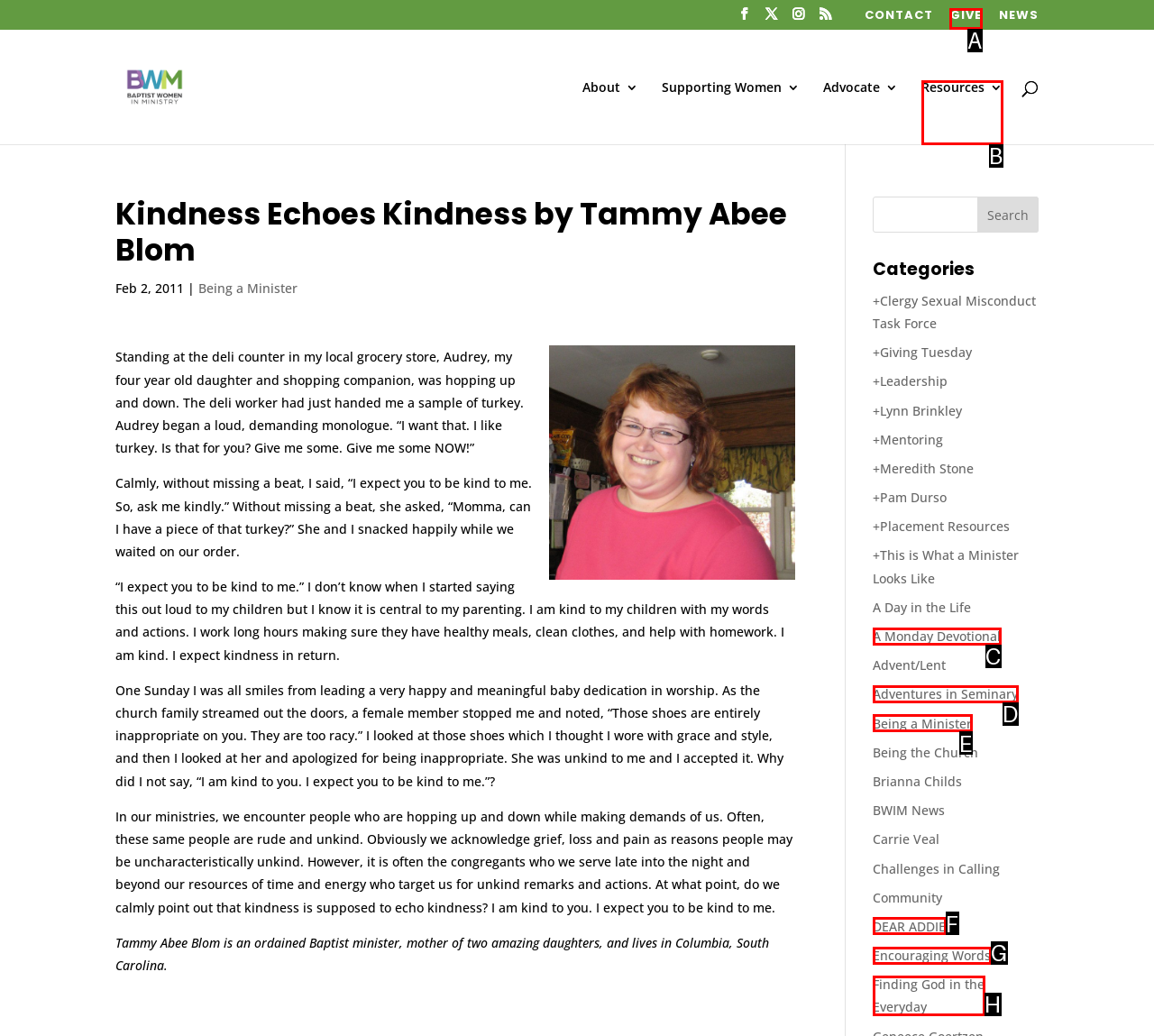Choose the letter of the option you need to click to Click the GIVE link. Answer with the letter only.

A